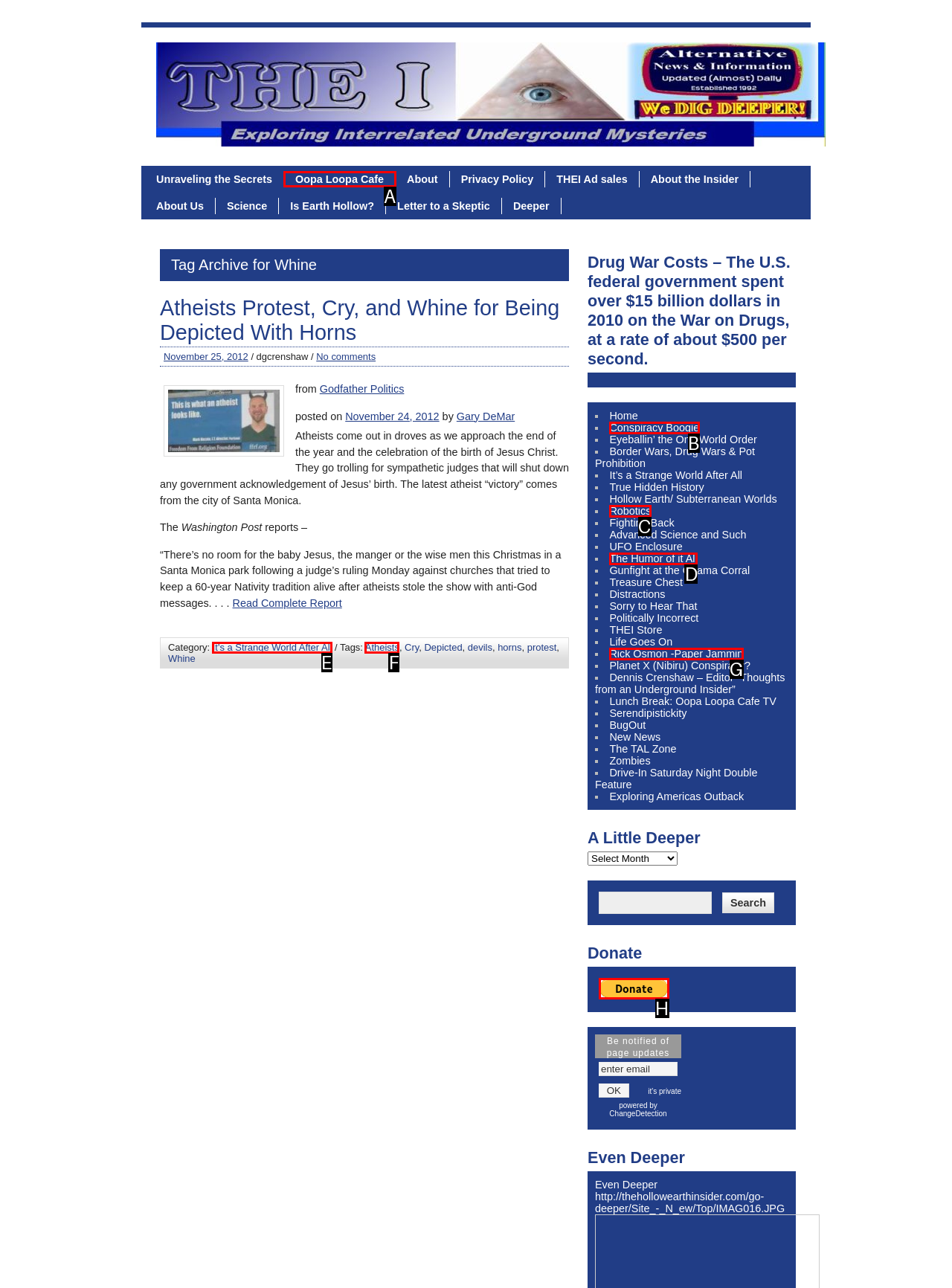Determine the letter of the element you should click to carry out the task: Visit the 'Oopa Loopa Cafe' page
Answer with the letter from the given choices.

A